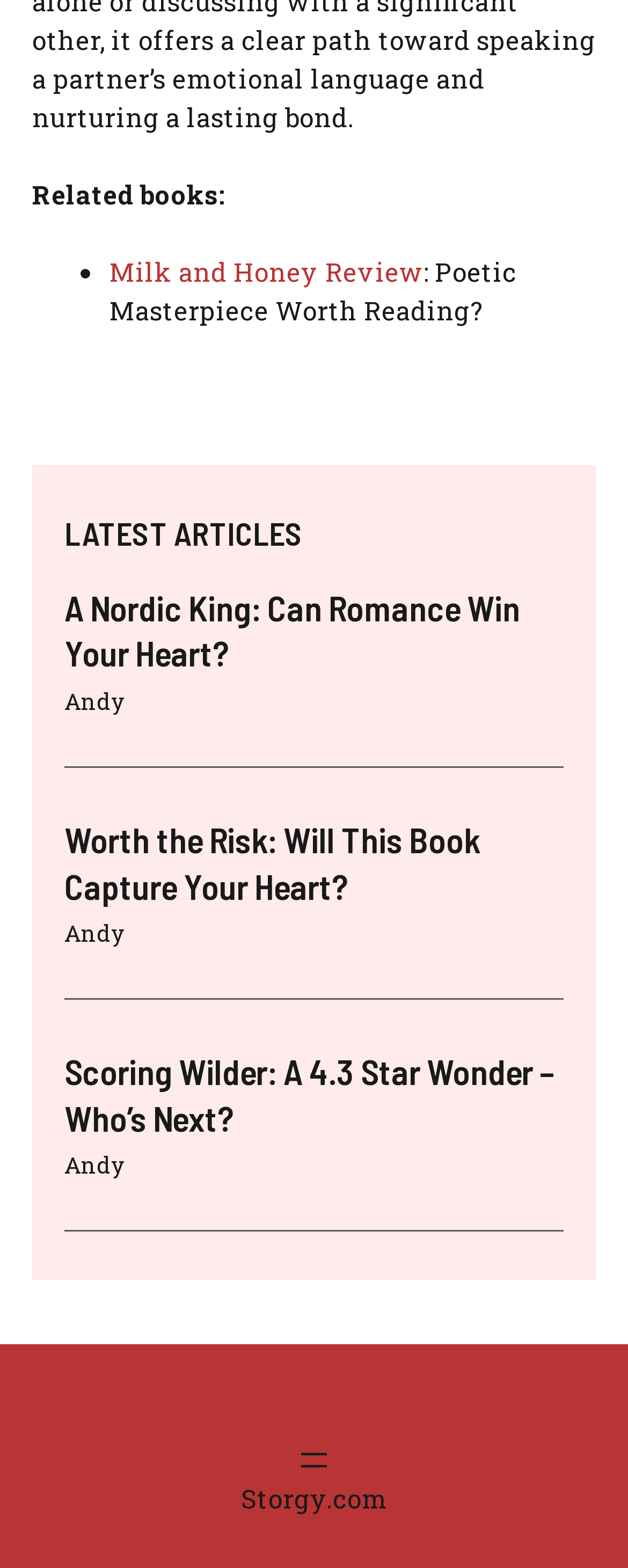Locate the bounding box coordinates of the element that needs to be clicked to carry out the instruction: "Visit 'Worth the Risk: Will This Book Capture Your Heart?'". The coordinates should be given as four float numbers ranging from 0 to 1, i.e., [left, top, right, bottom].

[0.103, 0.522, 0.764, 0.578]